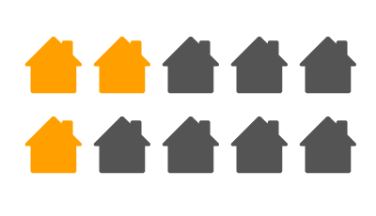Give a succinct answer to this question in a single word or phrase: 
What color represents households that did not face asset poverty?

Gray